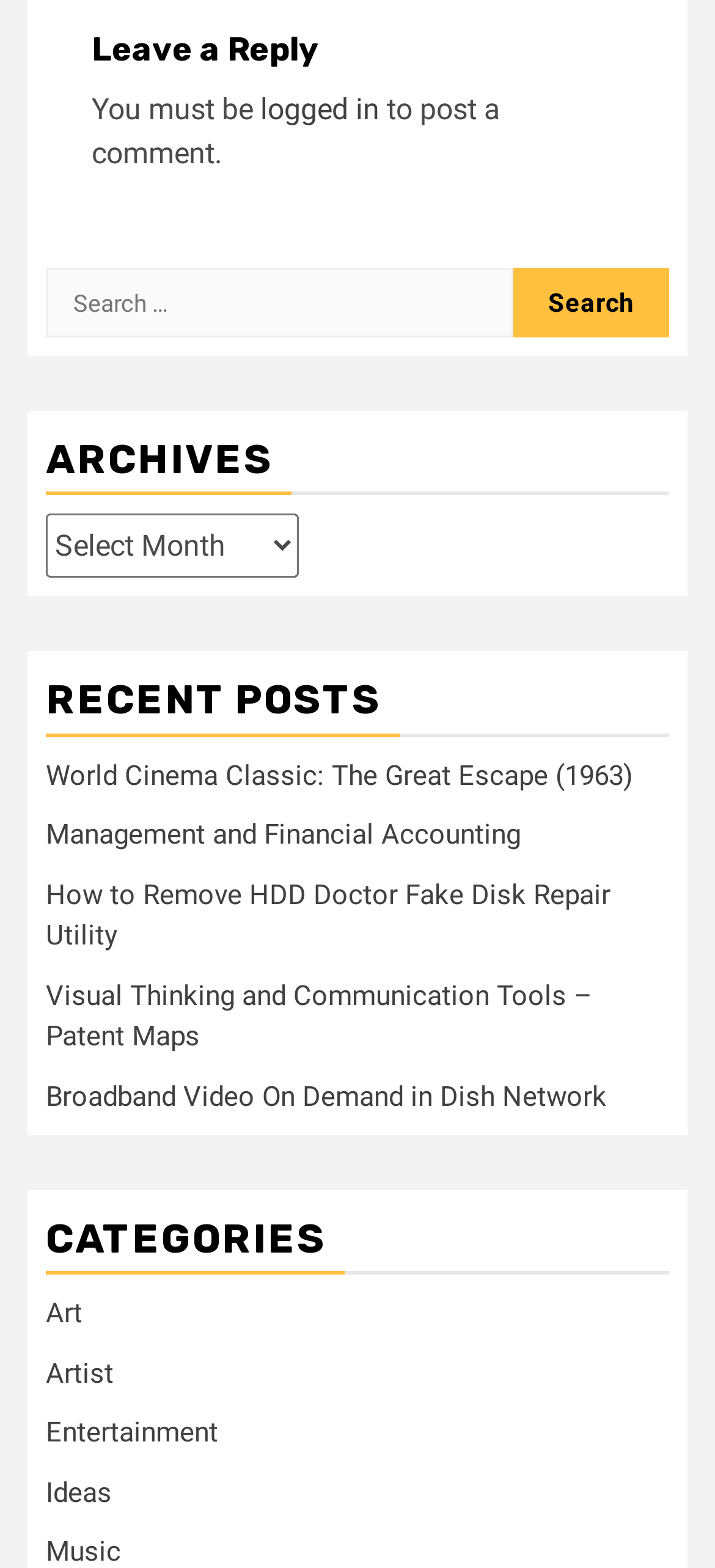What is the purpose of the 'ARCHIVES' section?
Based on the image, please offer an in-depth response to the question.

The 'ARCHIVES' section contains a combobox that allows users to select from a list of archived content. This suggests that the purpose of the 'ARCHIVES' section is to provide users with access to archived content.